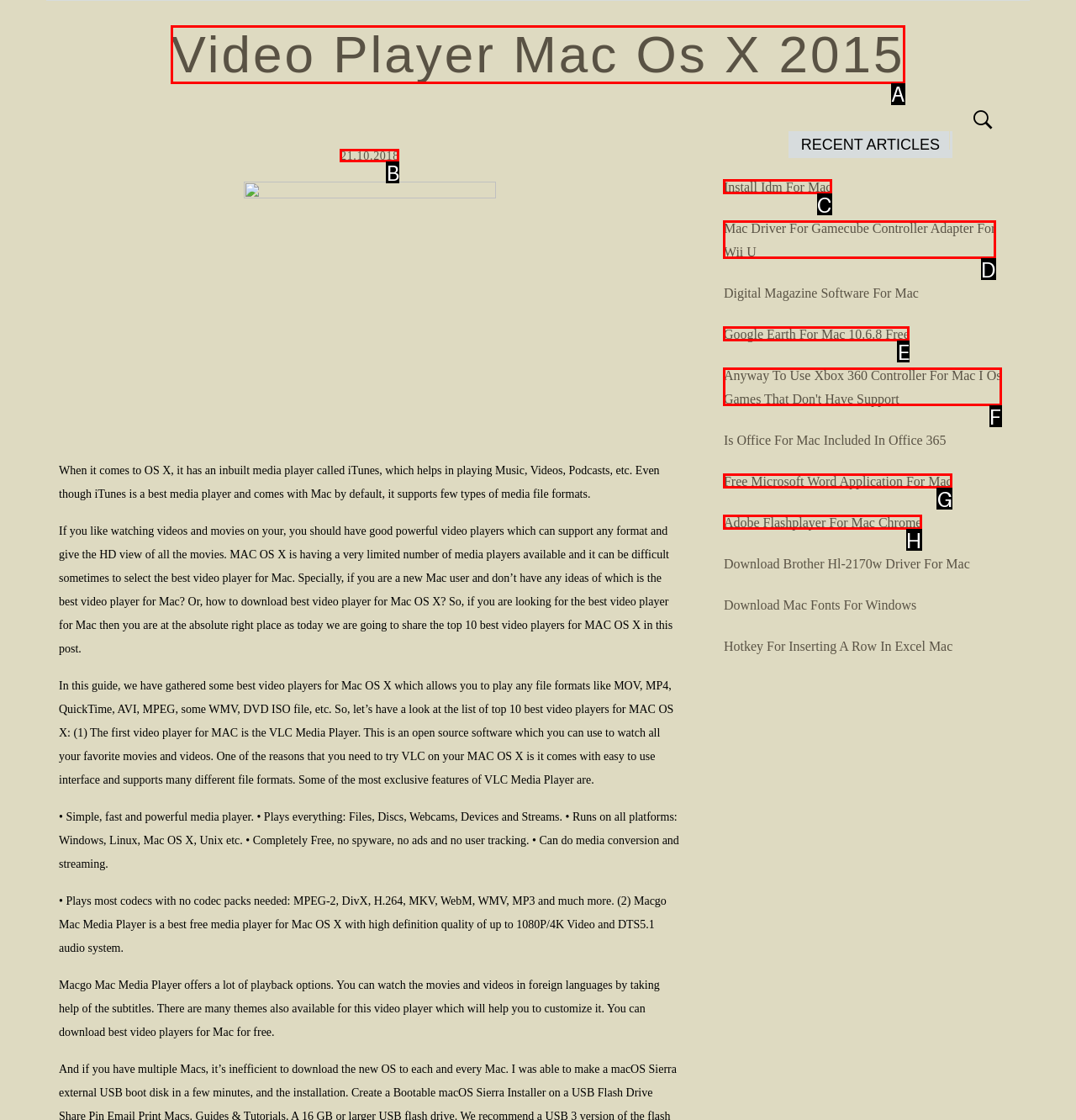From the choices given, find the HTML element that matches this description: Install Idm For Mac. Answer with the letter of the selected option directly.

C